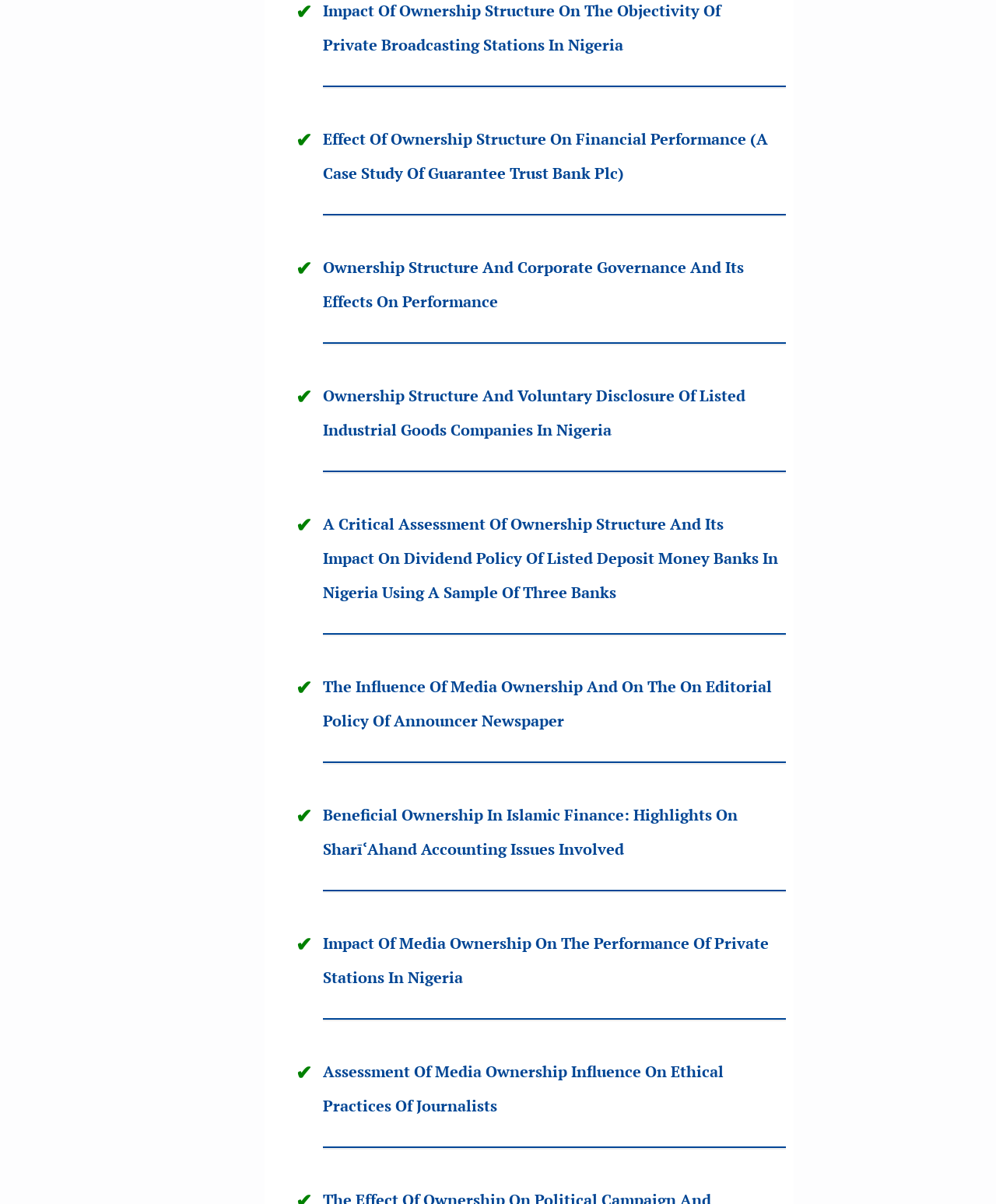How many links are on this webpage?
Using the information from the image, give a concise answer in one word or a short phrase.

11